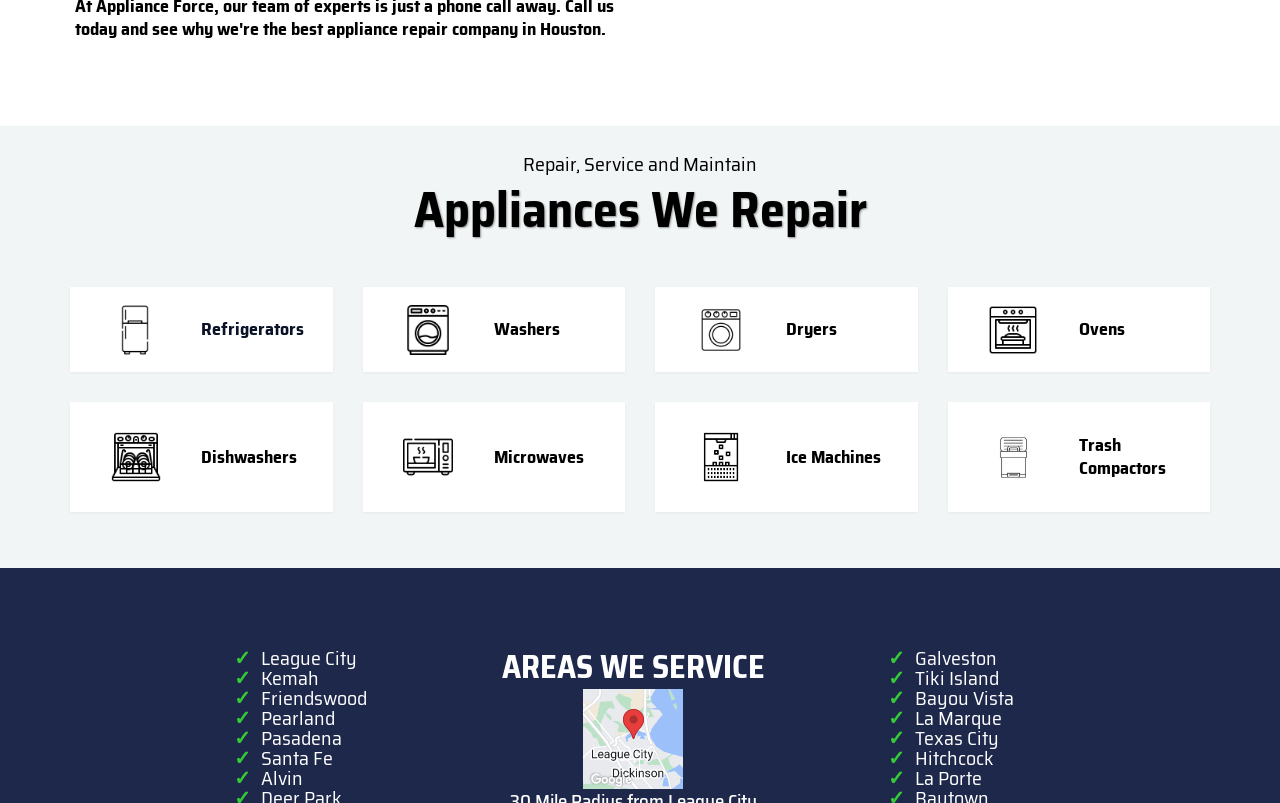What is the main service offered by this company?
From the image, respond using a single word or phrase.

Appliance repair